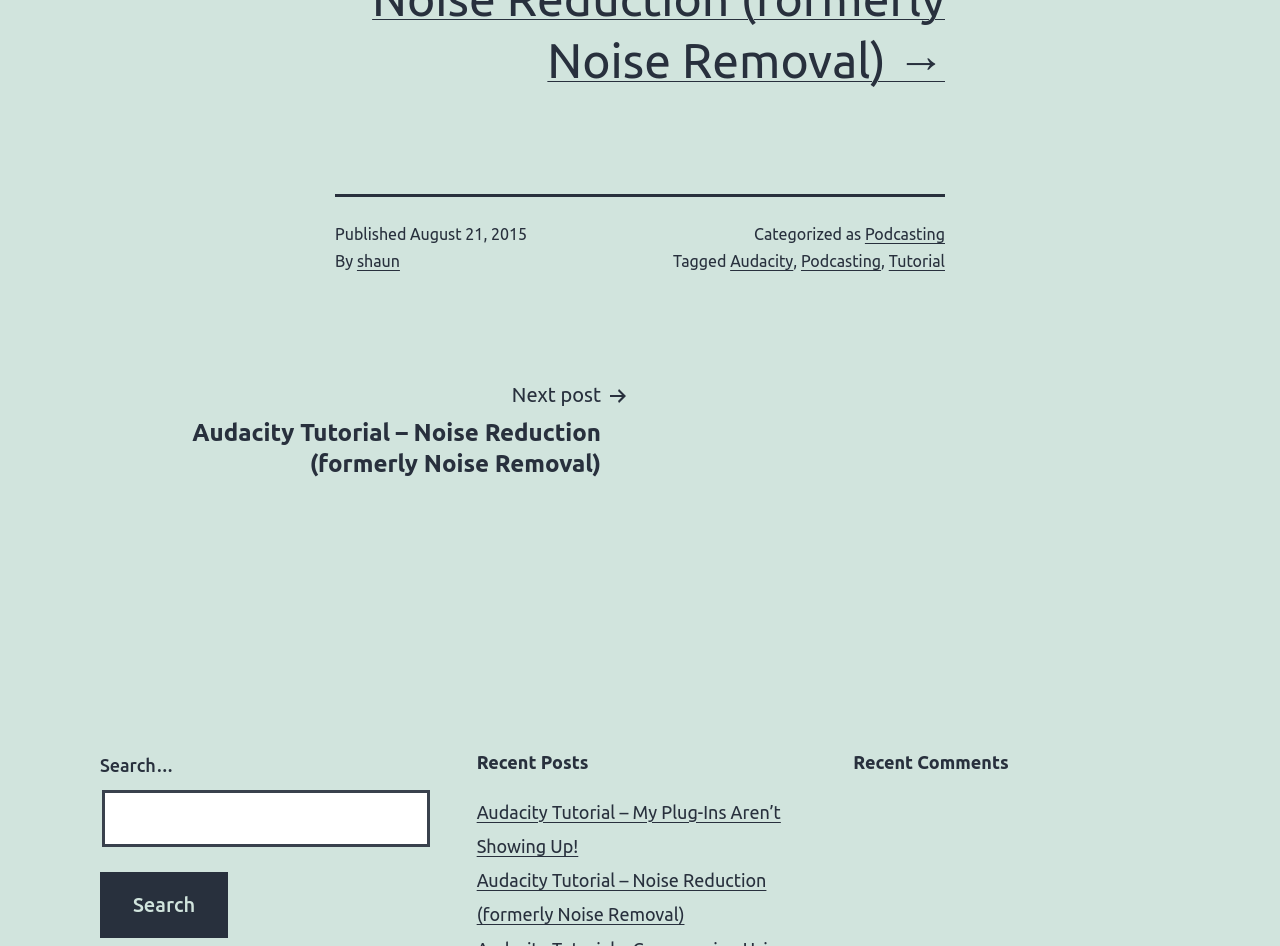What is the date of this post?
Look at the image and respond with a single word or a short phrase.

August 21, 2015